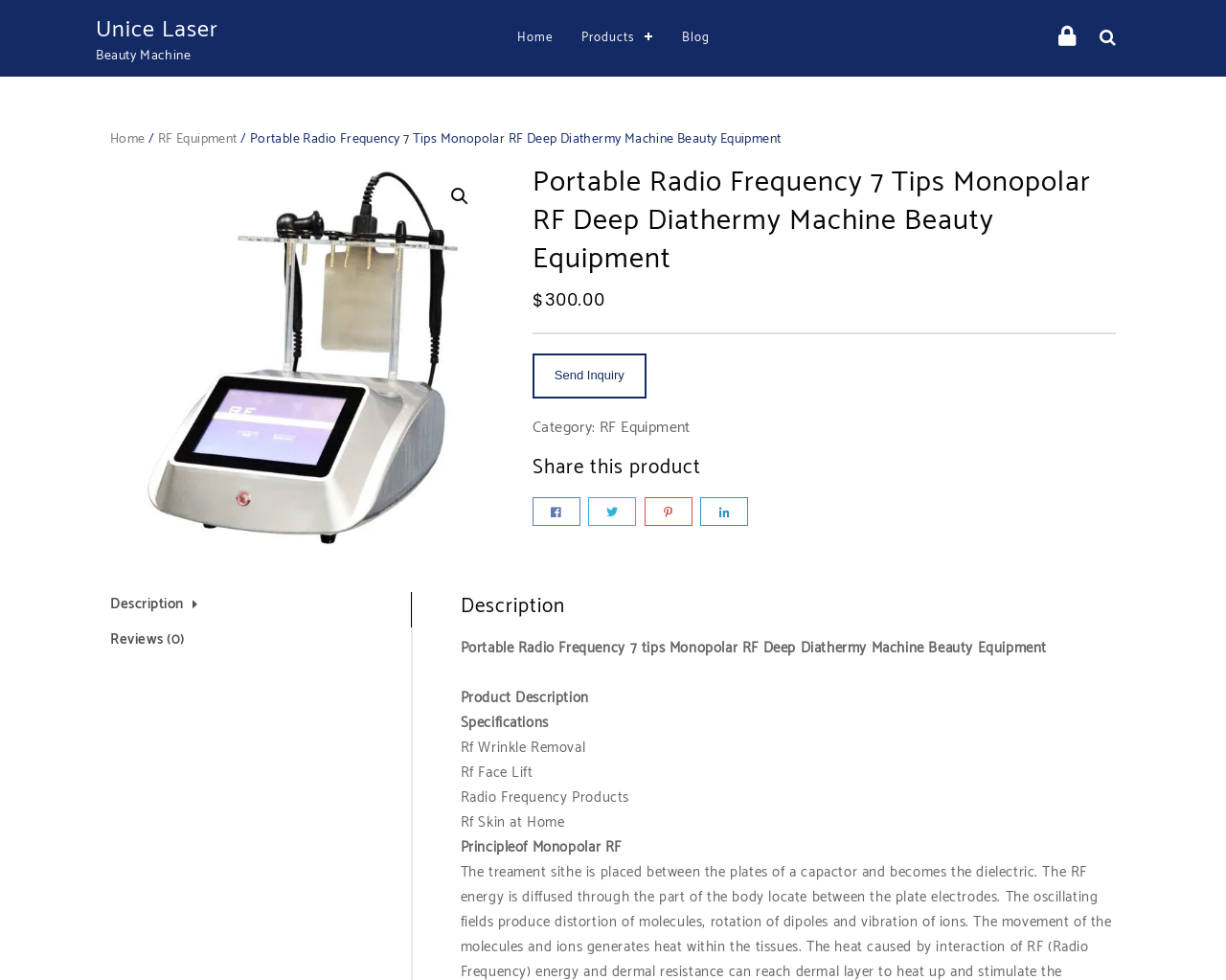Locate the bounding box coordinates of the item that should be clicked to fulfill the instruction: "Click the 'Send Inquiry' button".

[0.434, 0.361, 0.527, 0.406]